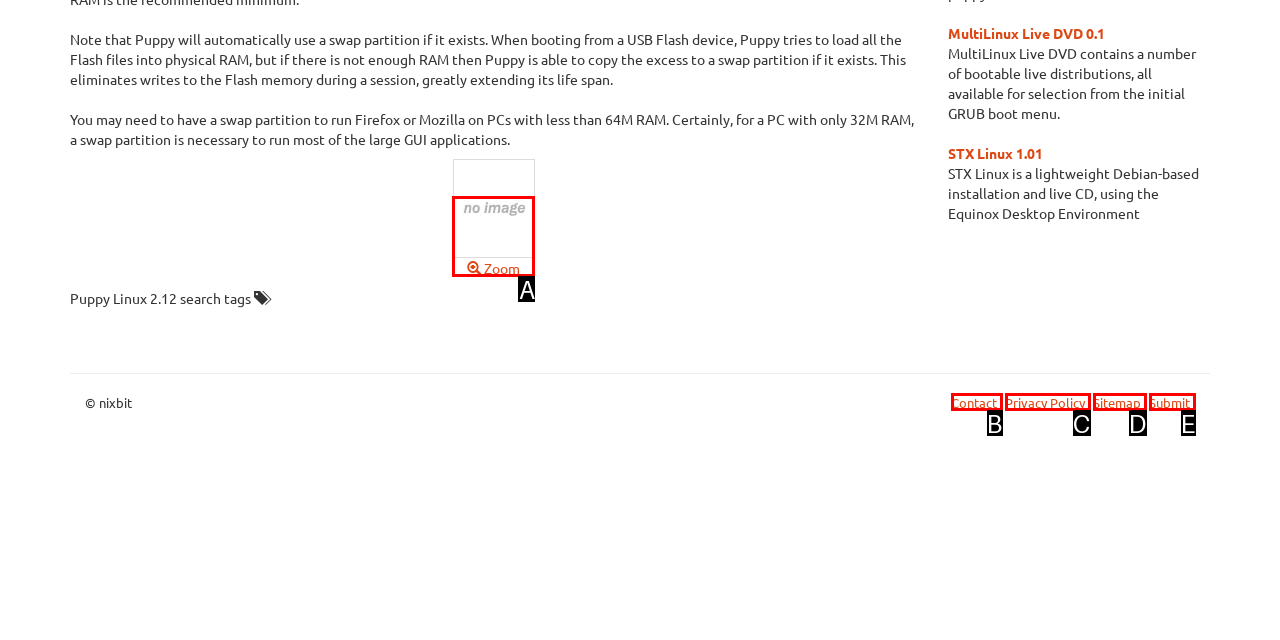Tell me the letter of the option that corresponds to the description: Privacy Policy
Answer using the letter from the given choices directly.

C